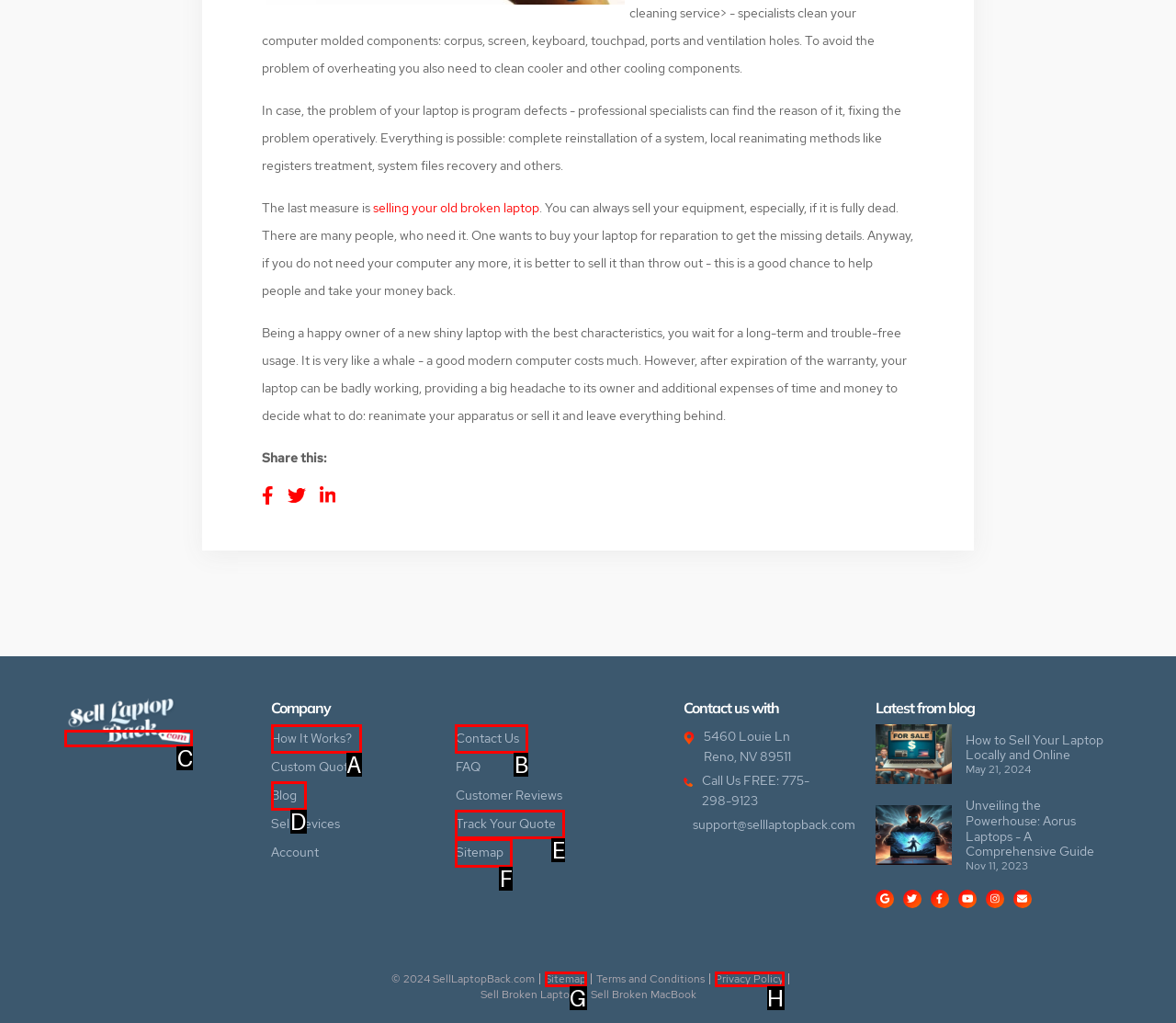Select the correct option from the given choices to perform this task: Click on 'sellbroke.com'. Provide the letter of that option.

C